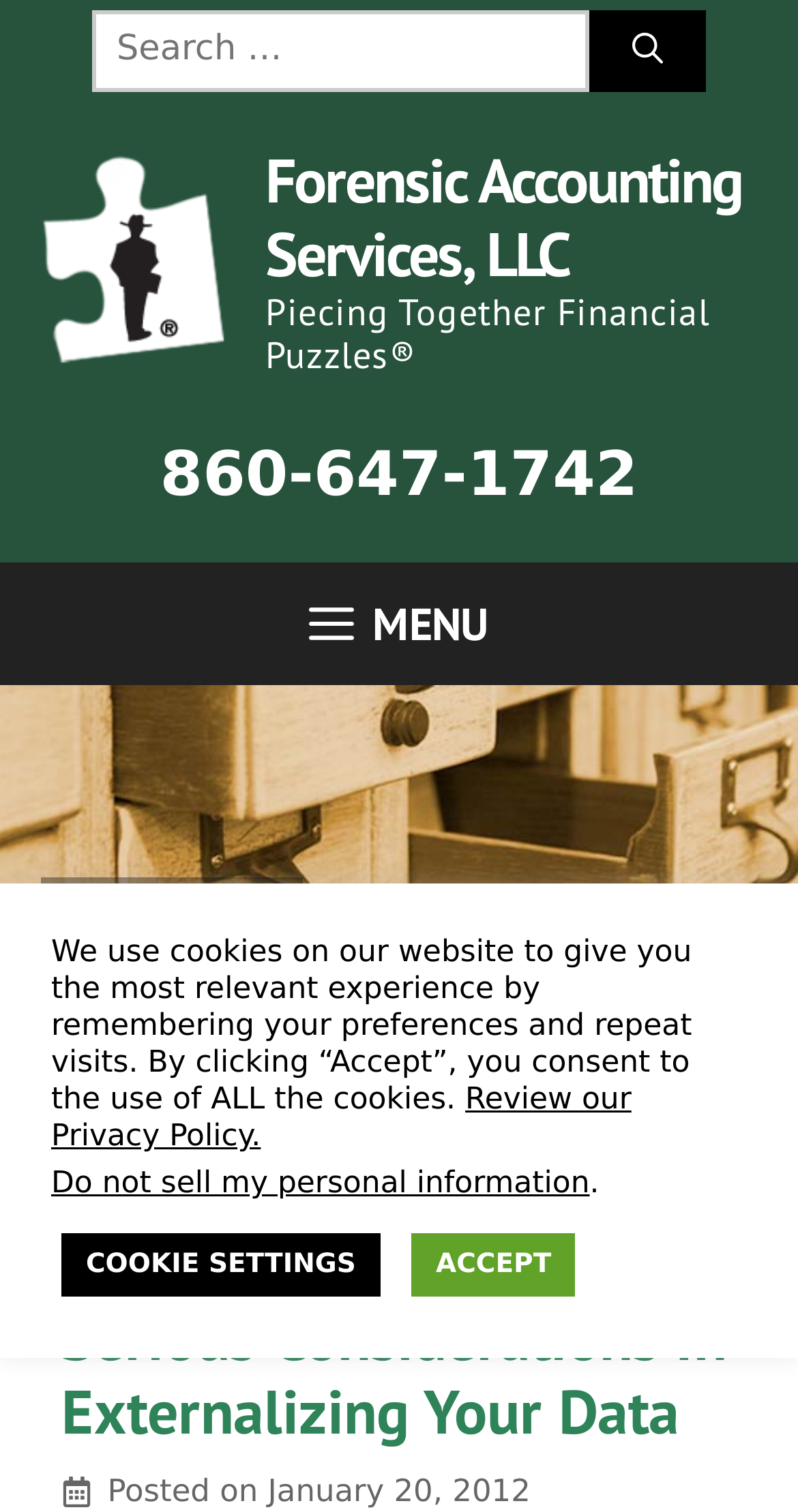From the image, can you give a detailed response to the question below:
How many links are in the navigation section?

The navigation section has a button labeled 'MENU' which controls the primary menu, and there is only one link 'Home' in this section.